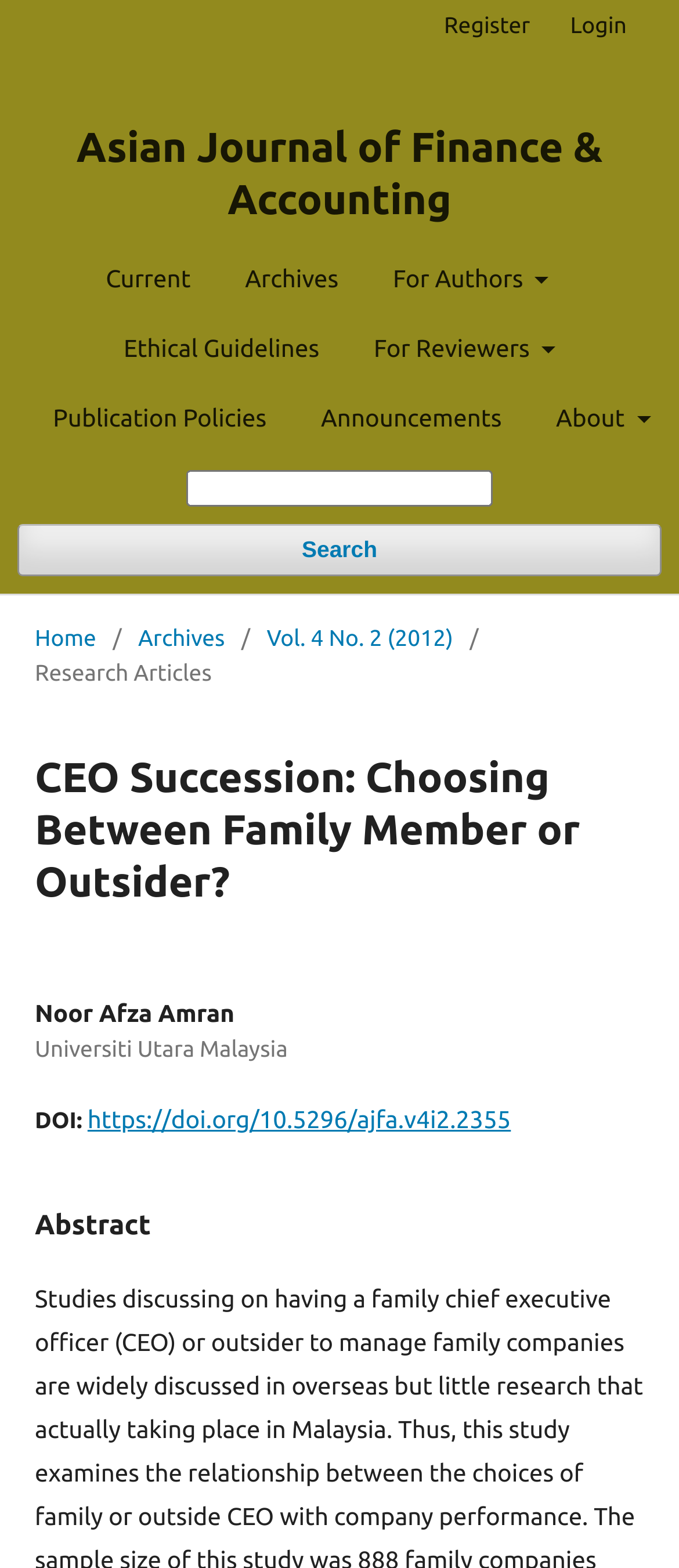Give a succinct answer to this question in a single word or phrase: 
What is the DOI of the research article?

https://doi.org/10.5296/ajfa.v4i2.2355